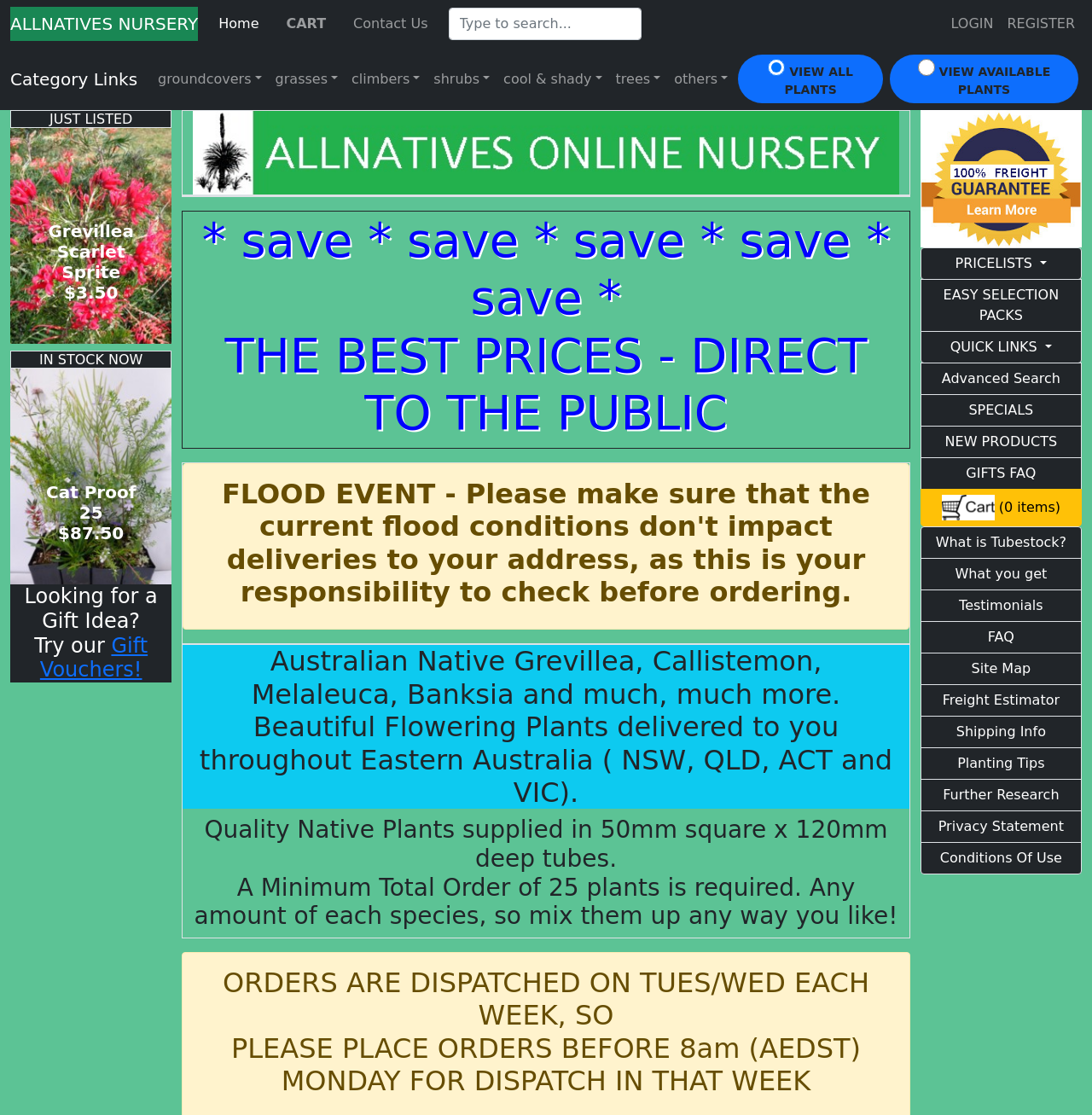Offer a comprehensive description of the webpage’s content and structure.

This webpage is an online nursery store that sells native Australian plants. At the top, there is a navigation bar with links to "Home", "CART", "Contact Us", and "LOGIN" or "REGISTER" on the right side. Below the navigation bar, there is a search box. 

On the left side, there are category links to "groundcovers", "grasses", "climbers", "shrubs", "cool & shady", "trees", and "others". Below these links, there are two buttons: "VIEW ALL PLANTS" and "VIEW AVAILABLE PLANTS". 

The main content of the webpage is divided into several sections. The first section is titled "JUST LISTED" and features a link to "Angophora costata" with an accompanying image. The second section is titled "IN STOCK NOW" and features a link to "Carex appressa" with an accompanying image. 

The third section is a promotional message about gift vouchers. Below this, there is a large image of the AllNatives Online Nursery logo. The next section is a heading that highlights the best prices and direct sales to the public. 

Following this, there is an important notice about flood events and their impact on deliveries. The next section describes the types of plants sold on the website, including Australian native Grevillea, Callistemon, Melaleuca, Banksia, and more. 

Below this, there is a section that explains the quality of the native plants supplied, the minimum order requirement, and the dispatch schedule. The final section features a "100% Freight Guarantee" image, a "PRICELISTS" button, and links to "EASY SELECTION PACKS", "QUICK LINKS", "Advanced Search", "SPECIALS", "NEW PRODUCTS", "GIFTS FAQ", "ecart", "What is Tubestock?", "What you get", "Testimonials", "FAQ", "Site Map", "Freight Estimator", "Shipping Info", "Planting Tips", "Further Research", "Privacy Statement", and "Conditions Of Use".